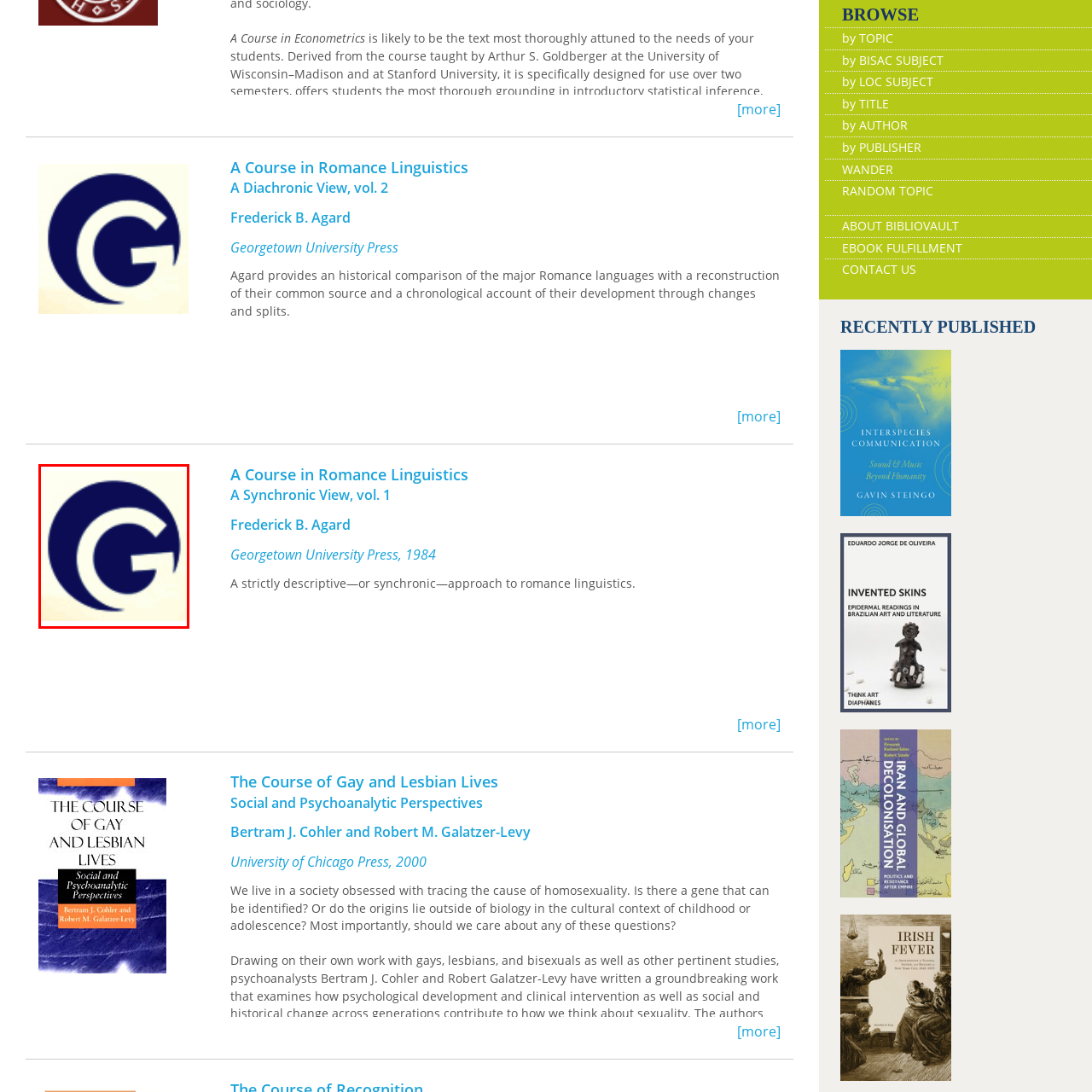Please look at the image within the red bounding box and provide a detailed answer to the following question based on the visual information: What shape is the logo?

The logo of Georgetown University Press is set within a circular design, which prominently features a stylized 'G'.